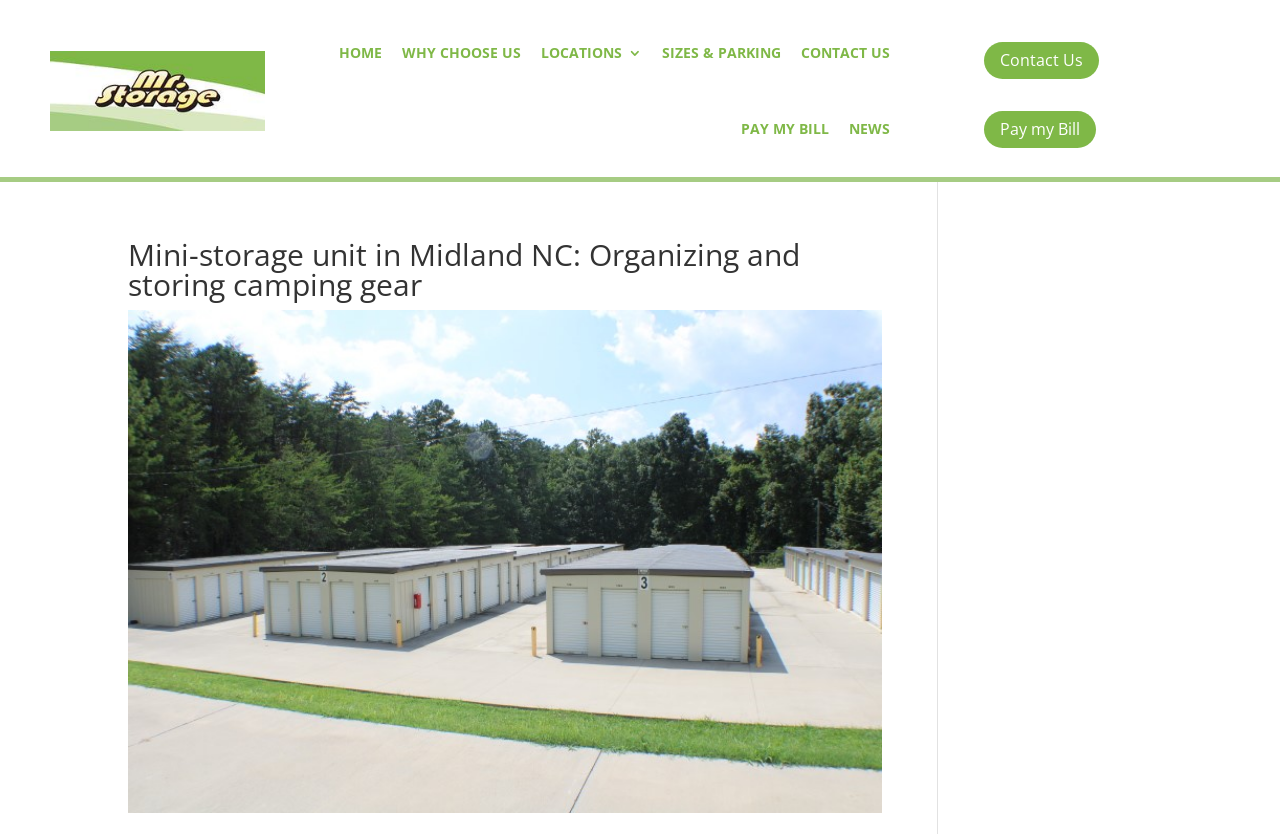Give a detailed account of the webpage's layout and content.

The webpage is about mini-storage units in Midland, NC, specifically focusing on storing camping gear. At the top, there is a navigation menu with six links: "HOME", "WHY CHOOSE US", "LOCATIONS 3", "SIZES & PARKING", "CONTACT US", and "PAY MY BILL", aligned horizontally across the page. Below this menu, there are two additional links, "NEWS" and another "CONTACT US" link, positioned side by side.

The main content of the page is headed by a title, "Mini-storage unit in Midland NC: Organizing and storing camping gear", which is centered near the top of the page. Below the title, there is a large image related to mini-storage, taking up most of the remaining vertical space on the page. The image is likely a visual representation of the mini-storage unit or camping gear.

In the bottom right corner, there are two more links, "Contact Us" and "Pay my Bill", stacked vertically. Overall, the page has a simple and organized layout, with a clear focus on providing information about mini-storage units for camping gear in Midland, NC.